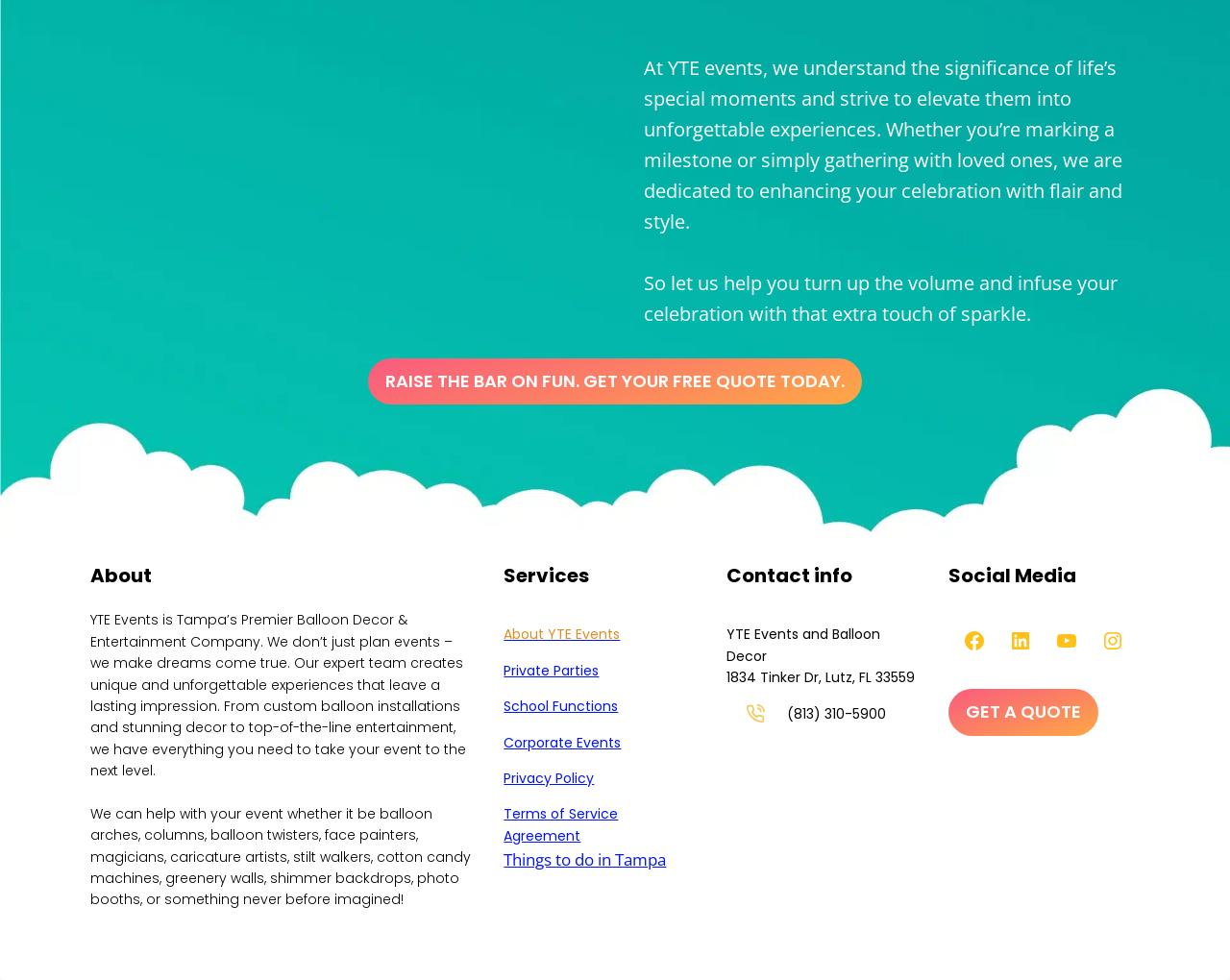How can I get a quote from the company?
Provide an in-depth and detailed explanation in response to the question.

To get a quote from the company, I can click on the link 'GET A QUOTE' at coordinates [0.771, 0.703, 0.893, 0.751], which is likely to take me to a page where I can request a quote for their services.